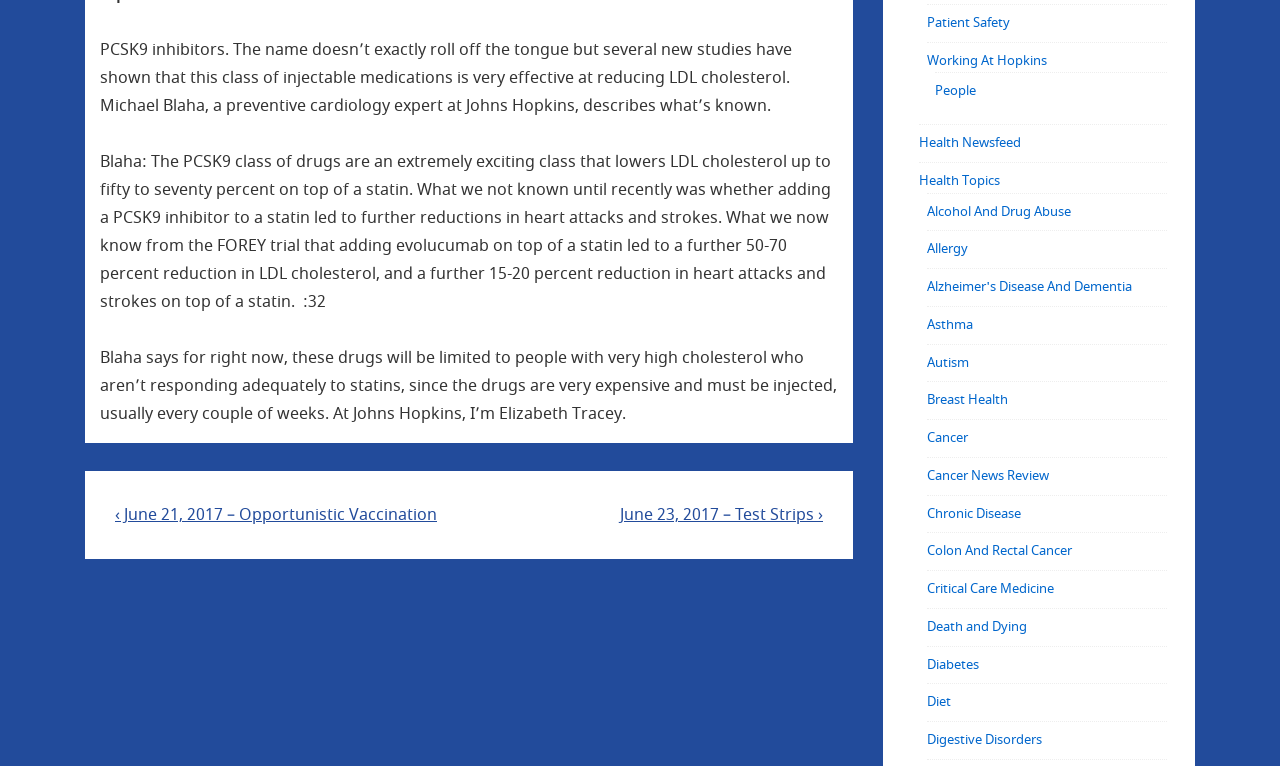Identify the bounding box coordinates for the UI element described as: "Alzheimer's Disease And Dementia".

[0.724, 0.362, 0.884, 0.387]